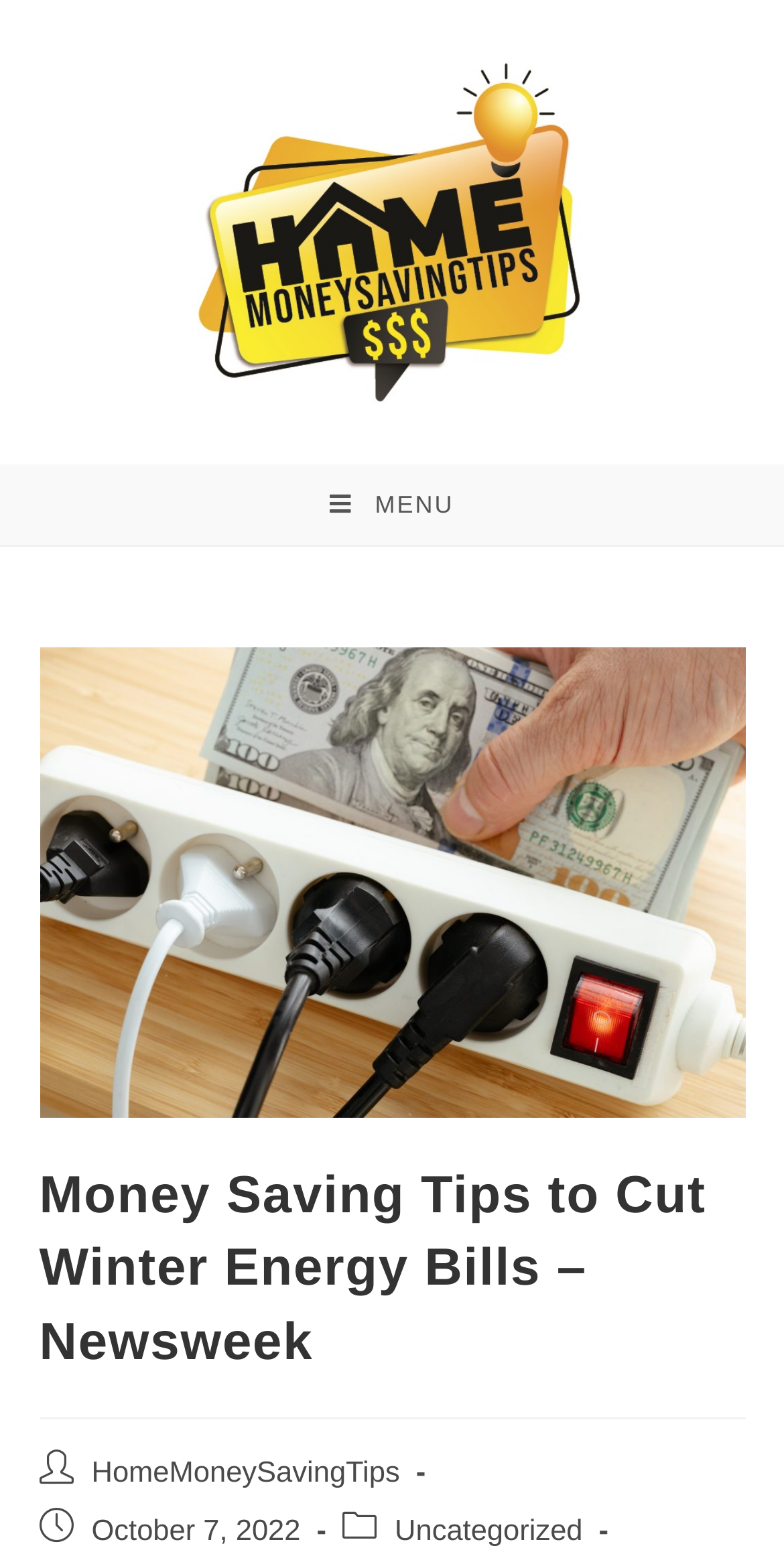Answer the question in a single word or phrase:
What is the main topic of the article?

Winter Energy Bills